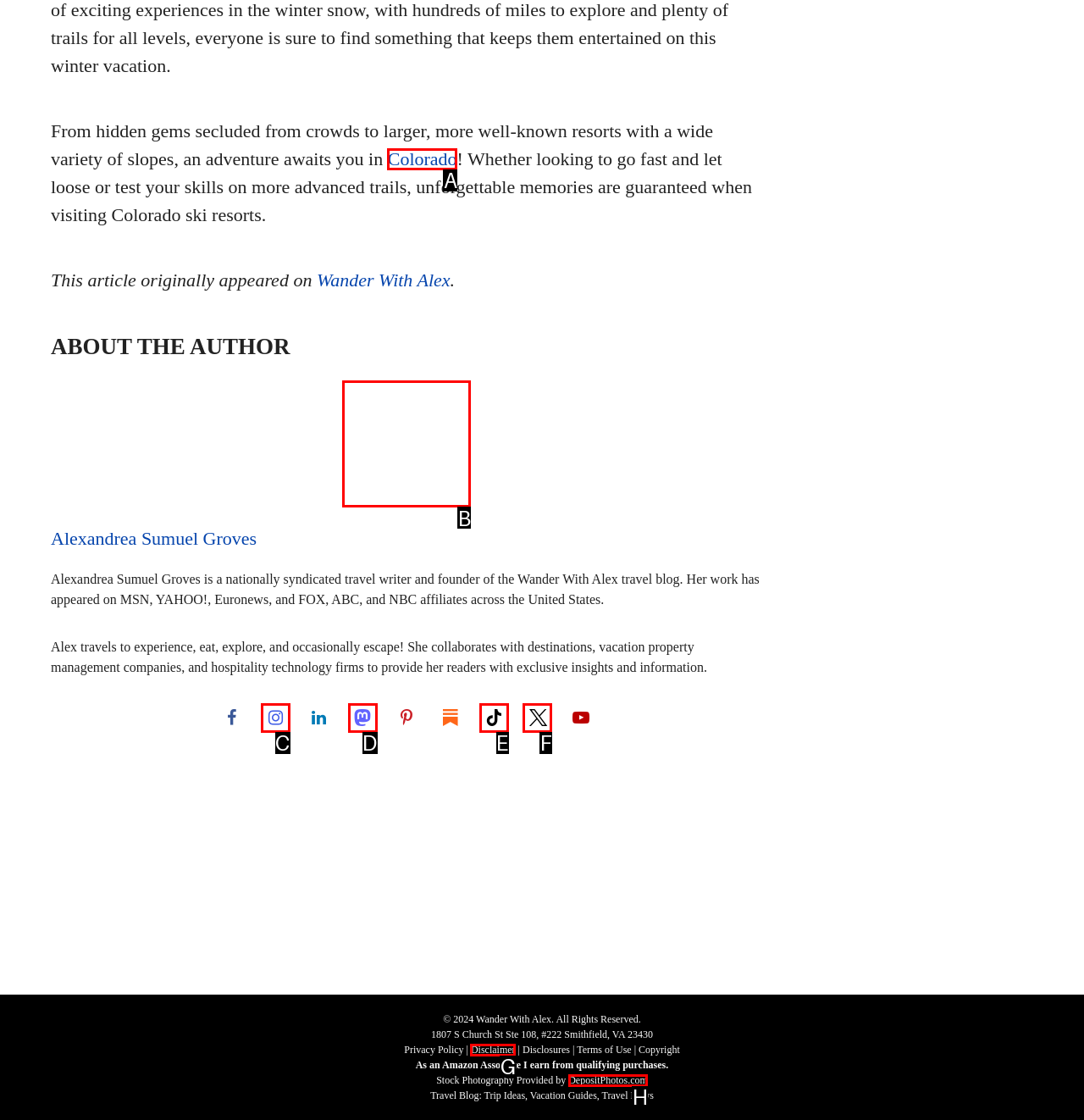Identify the letter of the UI element you need to select to accomplish the task: Click on the link to learn more about Colorado ski resorts.
Respond with the option's letter from the given choices directly.

B